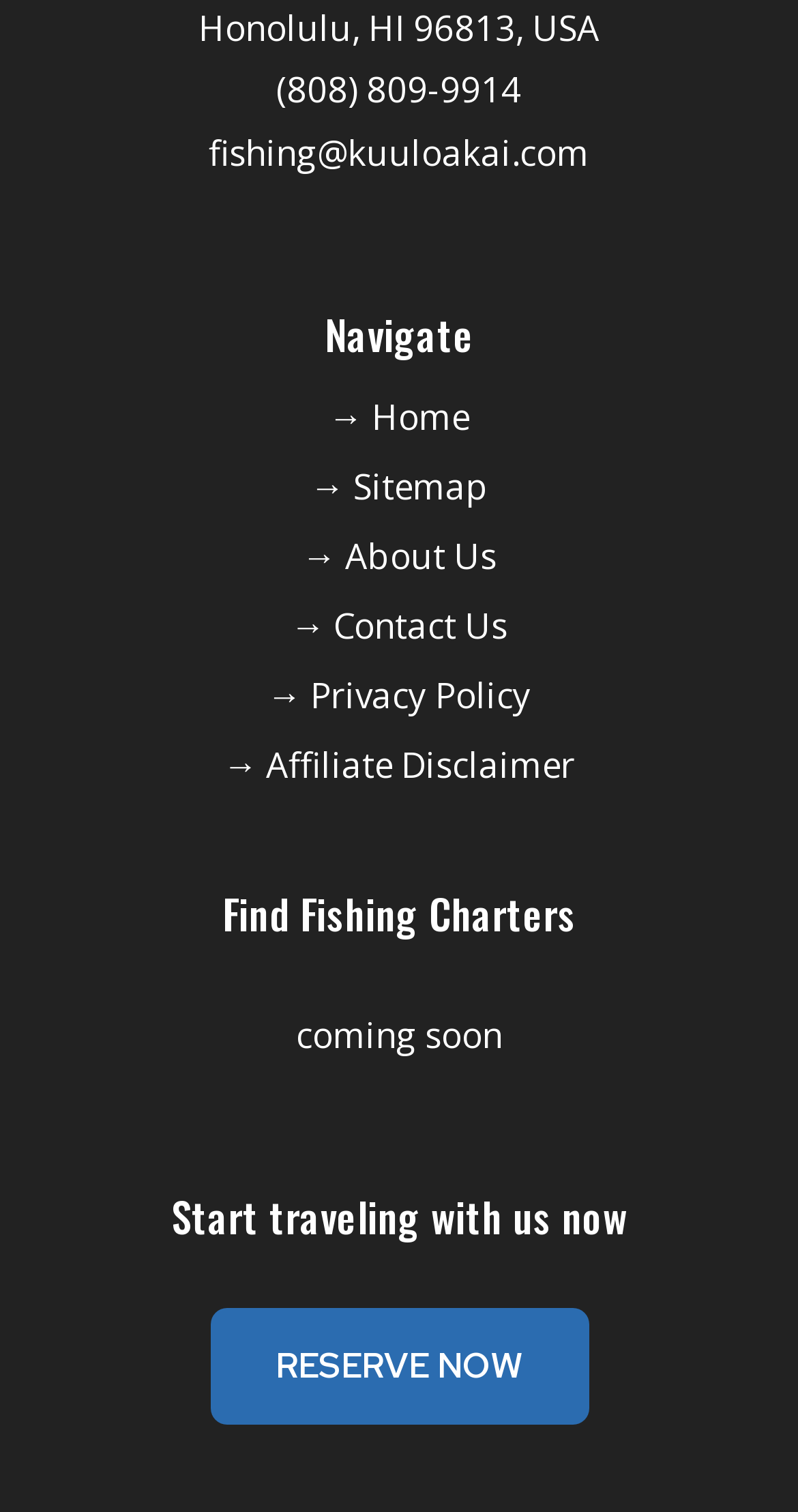How many navigation links are available?
Answer the question with as much detail as you can, using the image as a reference.

The navigation links can be found in the middle section of the webpage, below the 'Navigate' heading, and include links to 'Home', 'Sitemap', 'About Us', 'Contact Us', 'Privacy Policy', and 'Affiliate Disclaimer'.